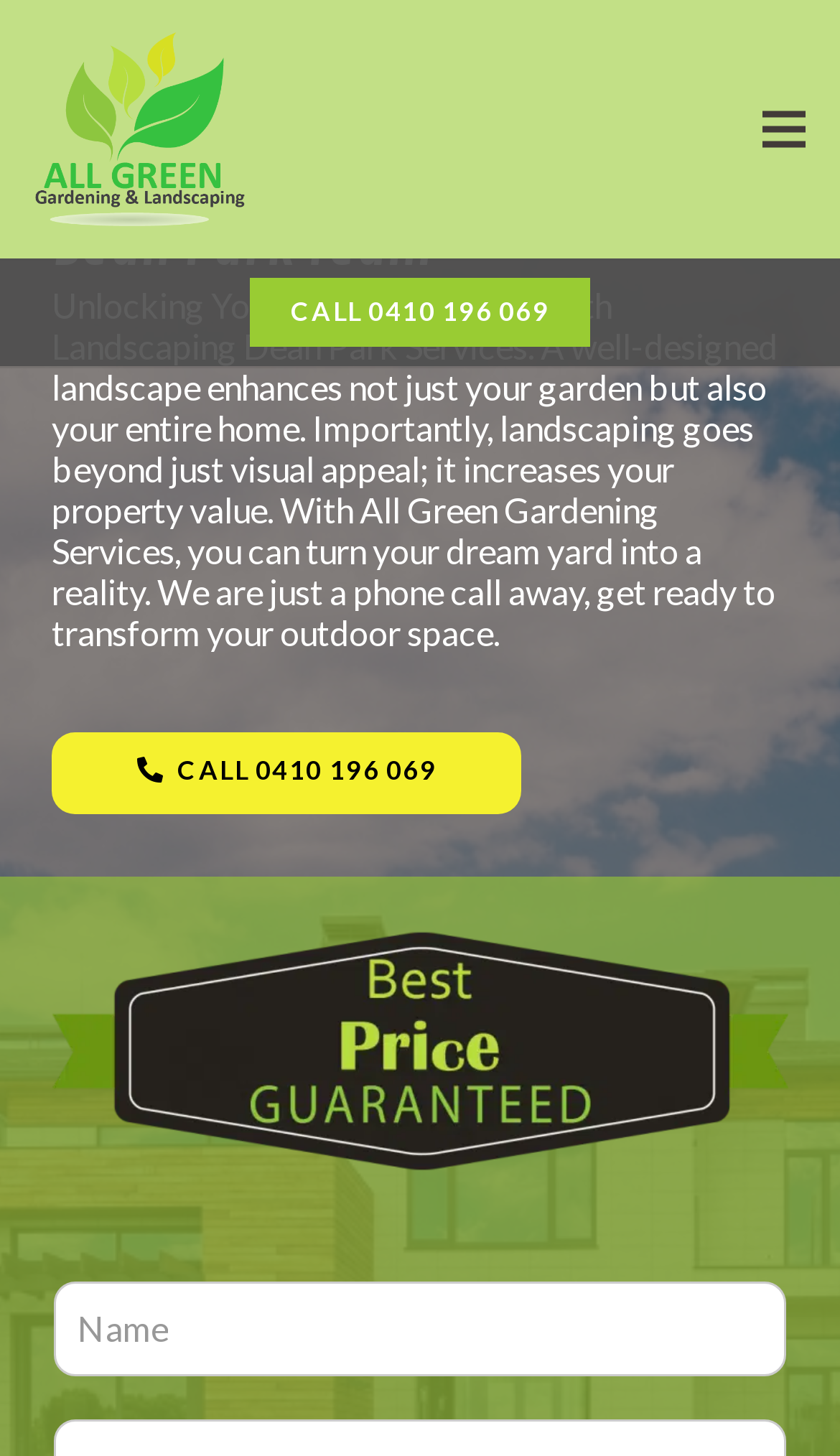Locate and extract the headline of this webpage.

Call Our Local Landscaping Dean Park Team